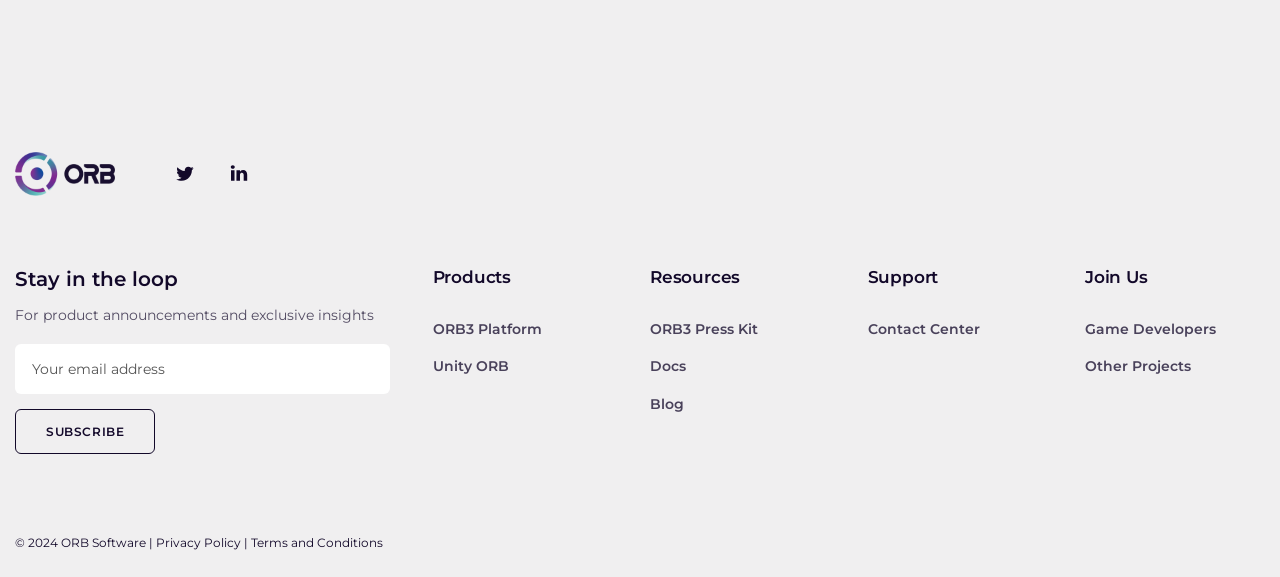Indicate the bounding box coordinates of the clickable region to achieve the following instruction: "Learn more about ORB3 Platform."

[0.338, 0.554, 0.423, 0.585]